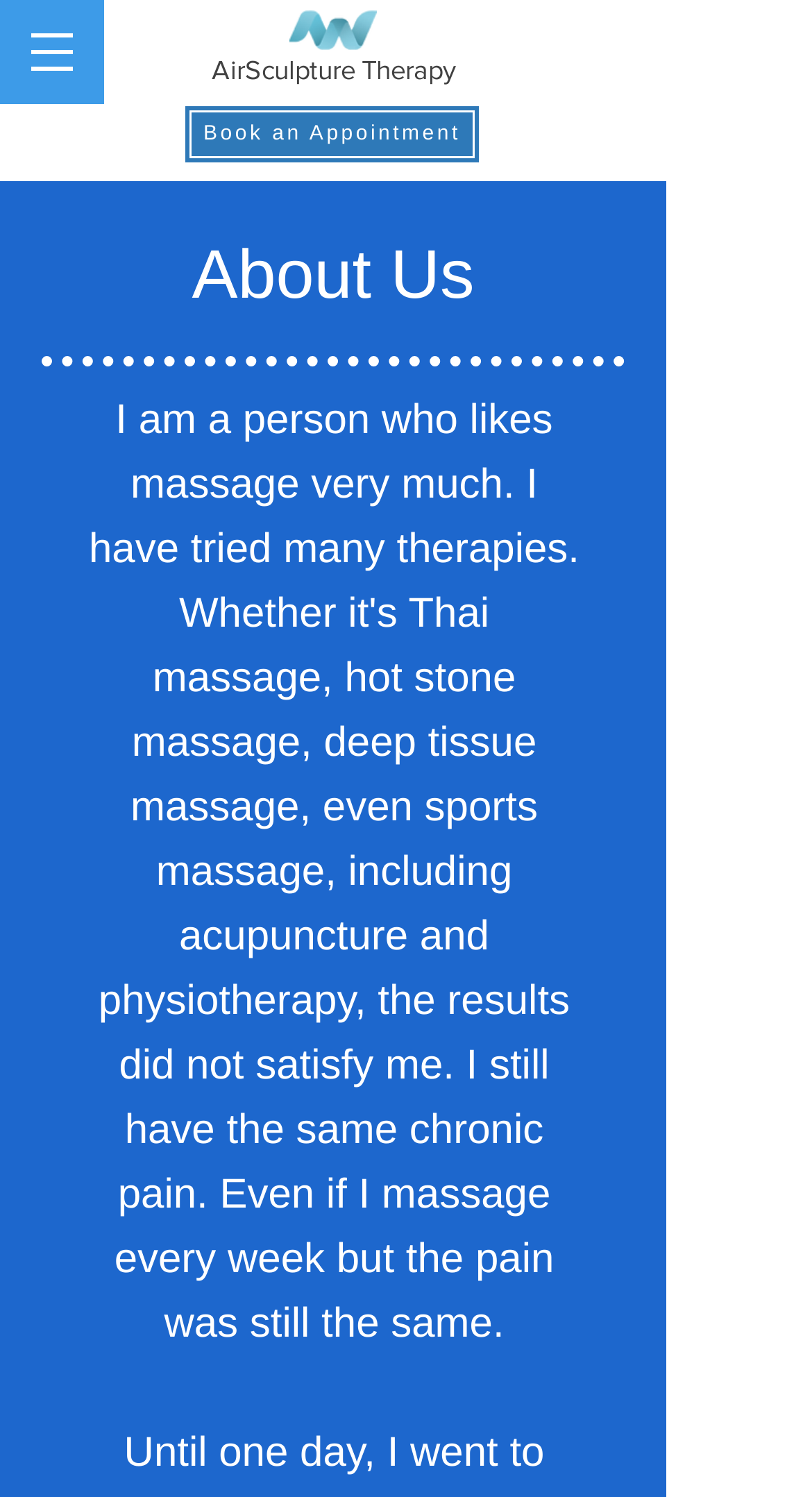What is the purpose of the 'Book an Appointment' link?
Please provide an in-depth and detailed response to the question.

I found the answer by looking at the link element on the webpage, which is labeled 'Book an Appointment'. The purpose of this link is likely to allow users to book an appointment with the therapy service.